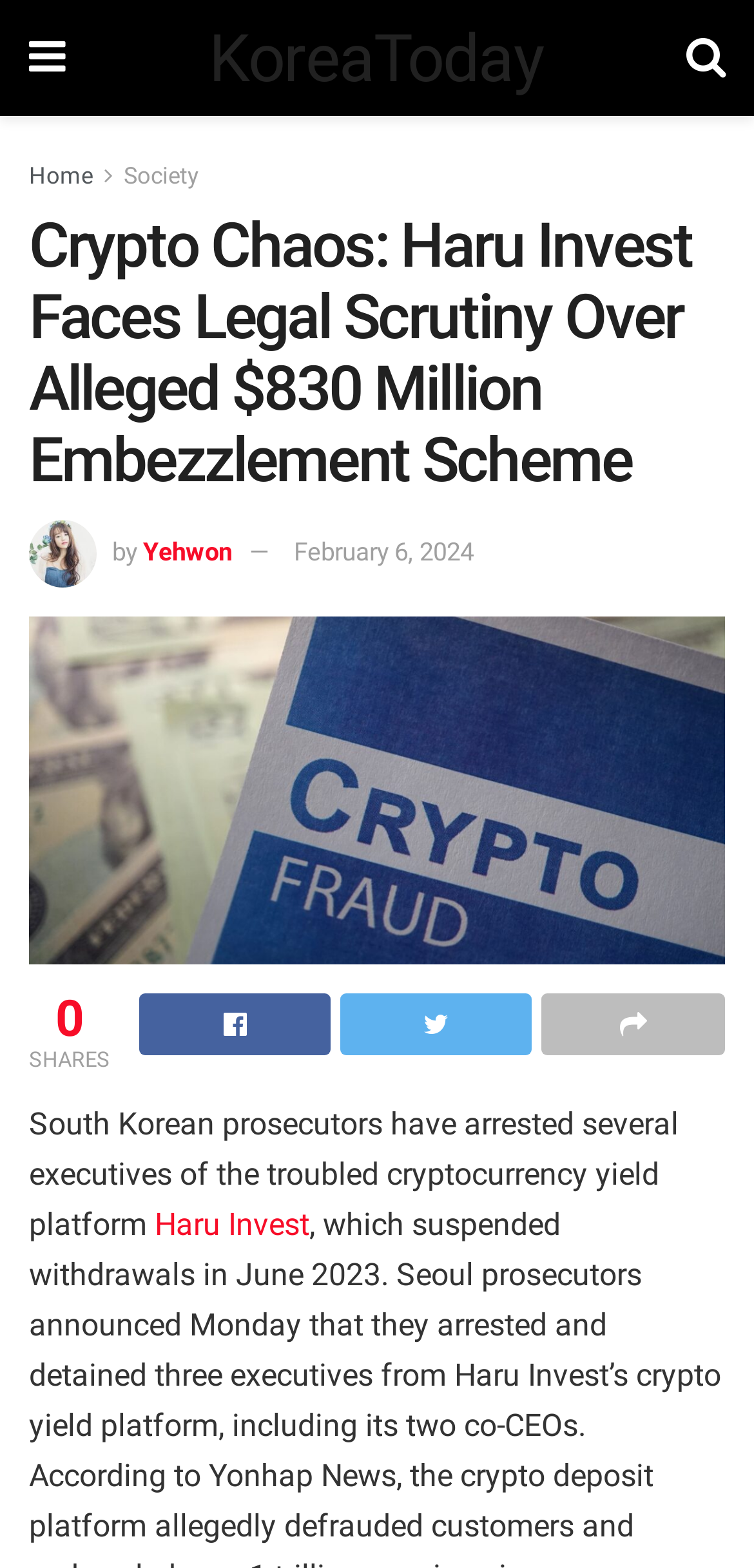Determine the bounding box coordinates of the clickable element necessary to fulfill the instruction: "Check out the SoundCloud link". Provide the coordinates as four float numbers within the 0 to 1 range, i.e., [left, top, right, bottom].

None